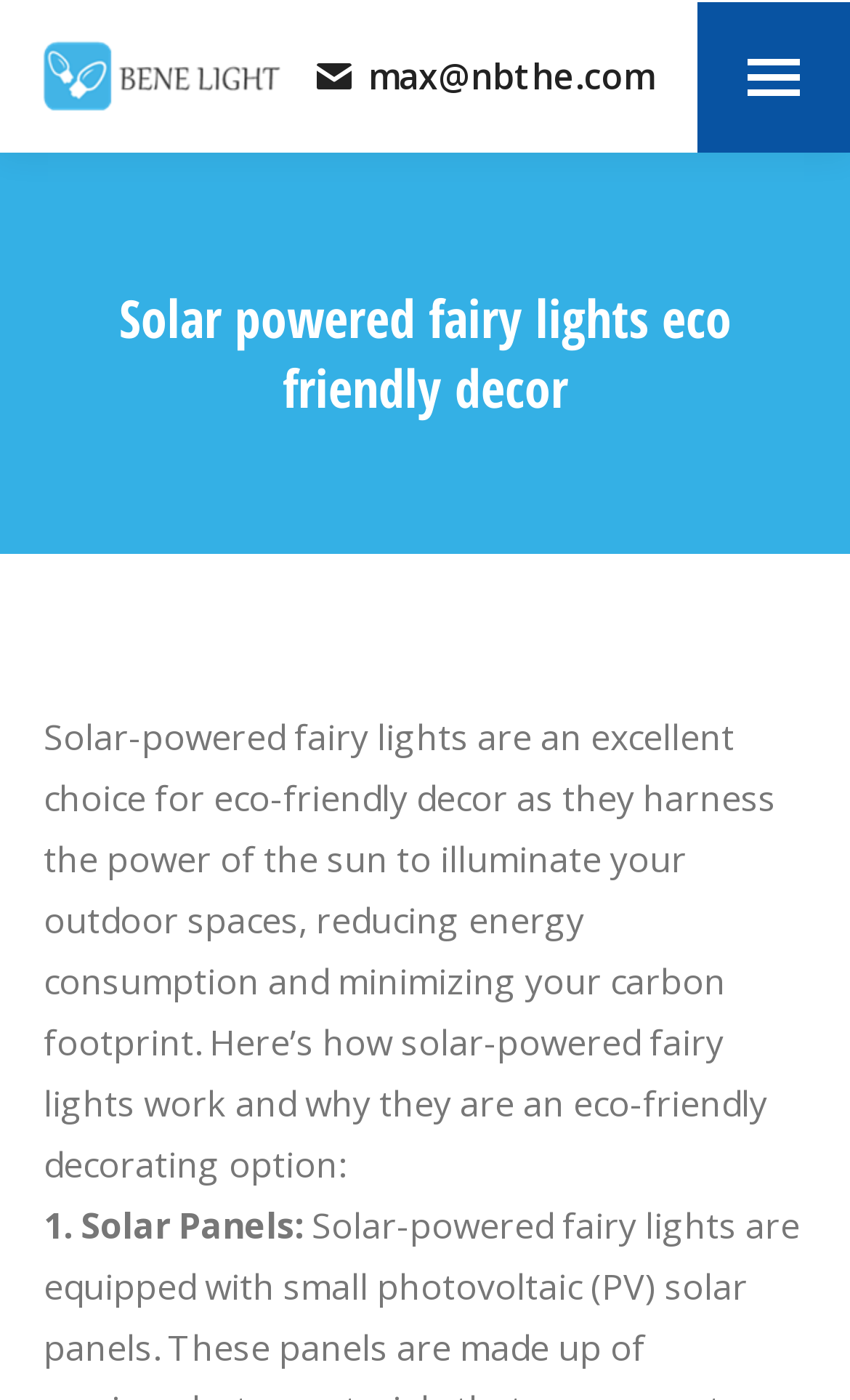Use a single word or phrase to answer the question:
What is the first step in how solar-powered fairy lights work?

Solar Panels